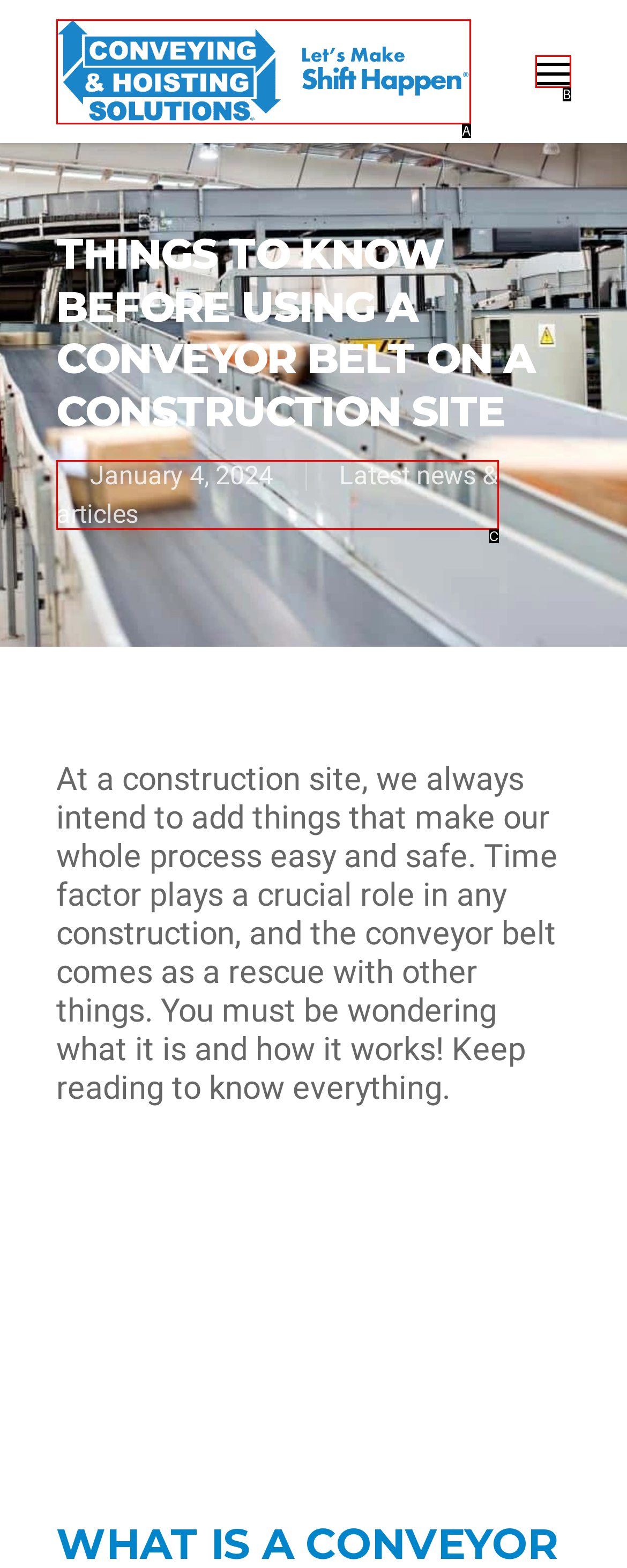Given the description: aria-label="Navigation Menu", pick the option that matches best and answer with the corresponding letter directly.

B